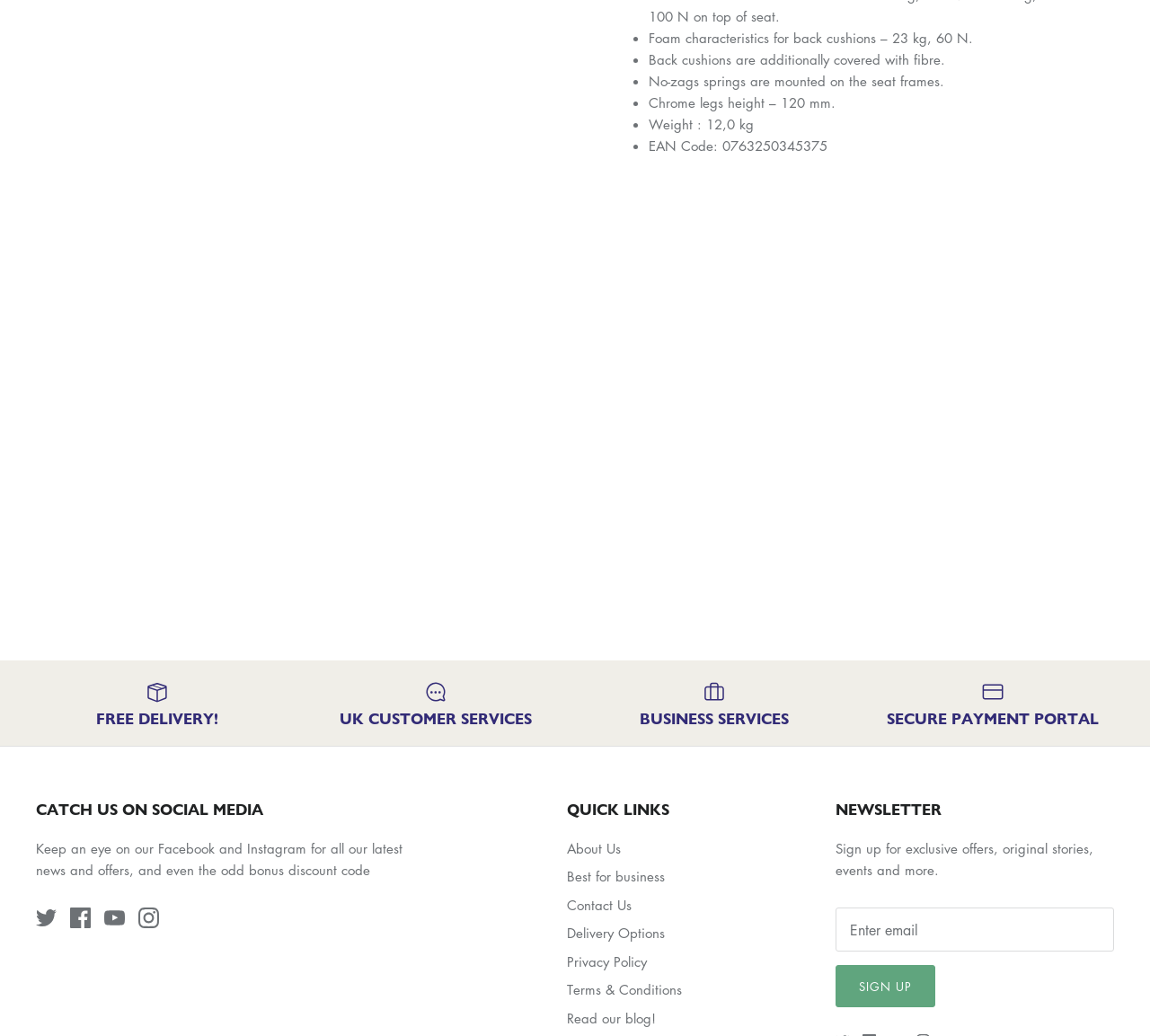Locate the bounding box coordinates of the UI element described by: "2 in stock". The bounding box coordinates should consist of four float numbers between 0 and 1, i.e., [left, top, right, bottom].

[0.023, 0.312, 0.25, 0.51]